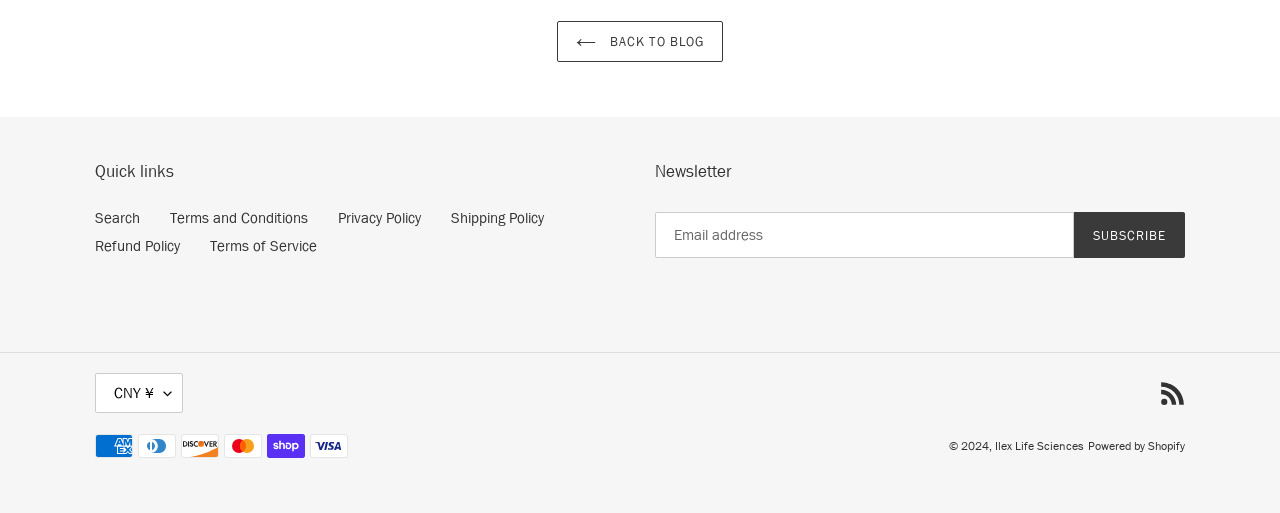Please identify the bounding box coordinates of the clickable area that will allow you to execute the instruction: "Go back to the blog".

[0.435, 0.04, 0.565, 0.121]